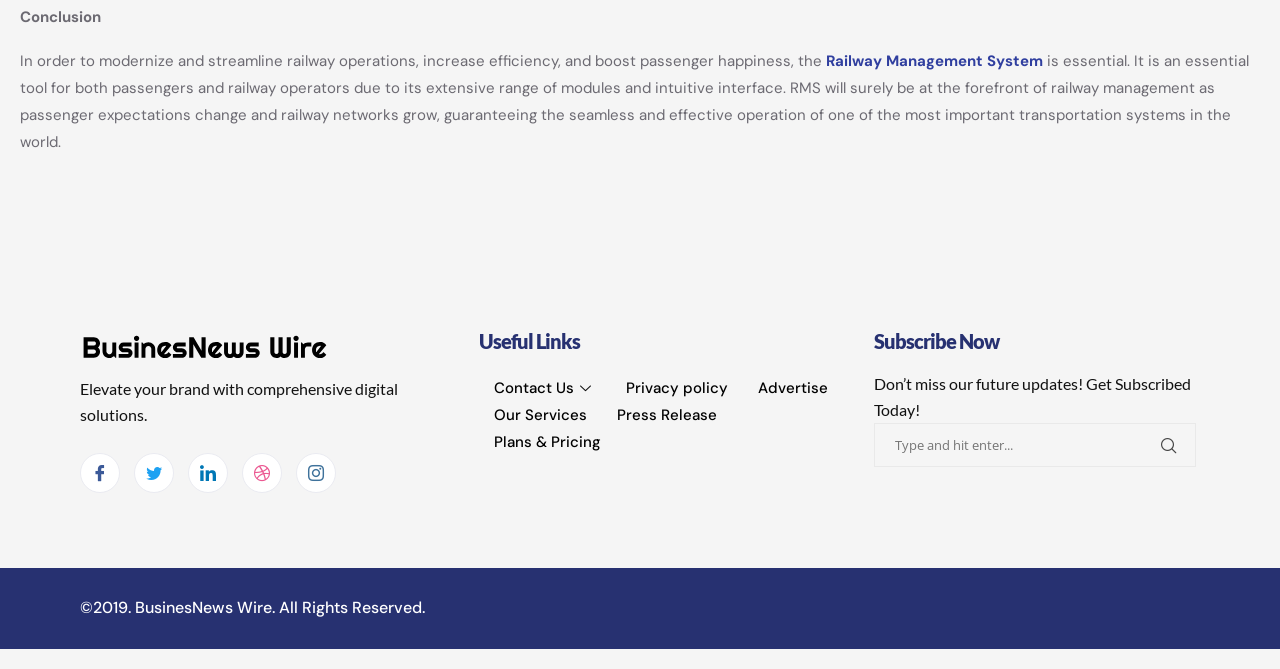What year is the copyright of BusinesNews Wire?
Based on the screenshot, provide your answer in one word or phrase.

2019